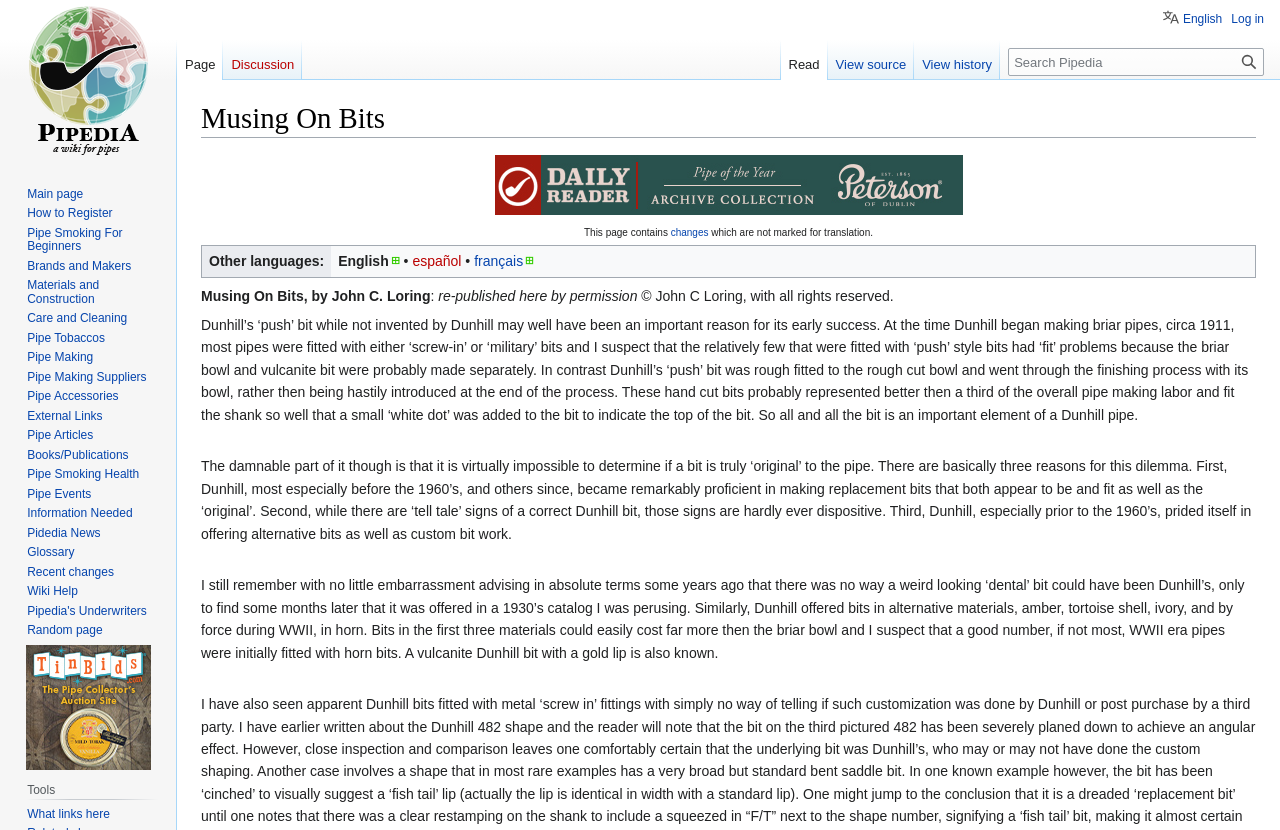Determine the bounding box coordinates of the clickable element necessary to fulfill the instruction: "Log in". Provide the coordinates as four float numbers within the 0 to 1 range, i.e., [left, top, right, bottom].

[0.962, 0.014, 0.988, 0.031]